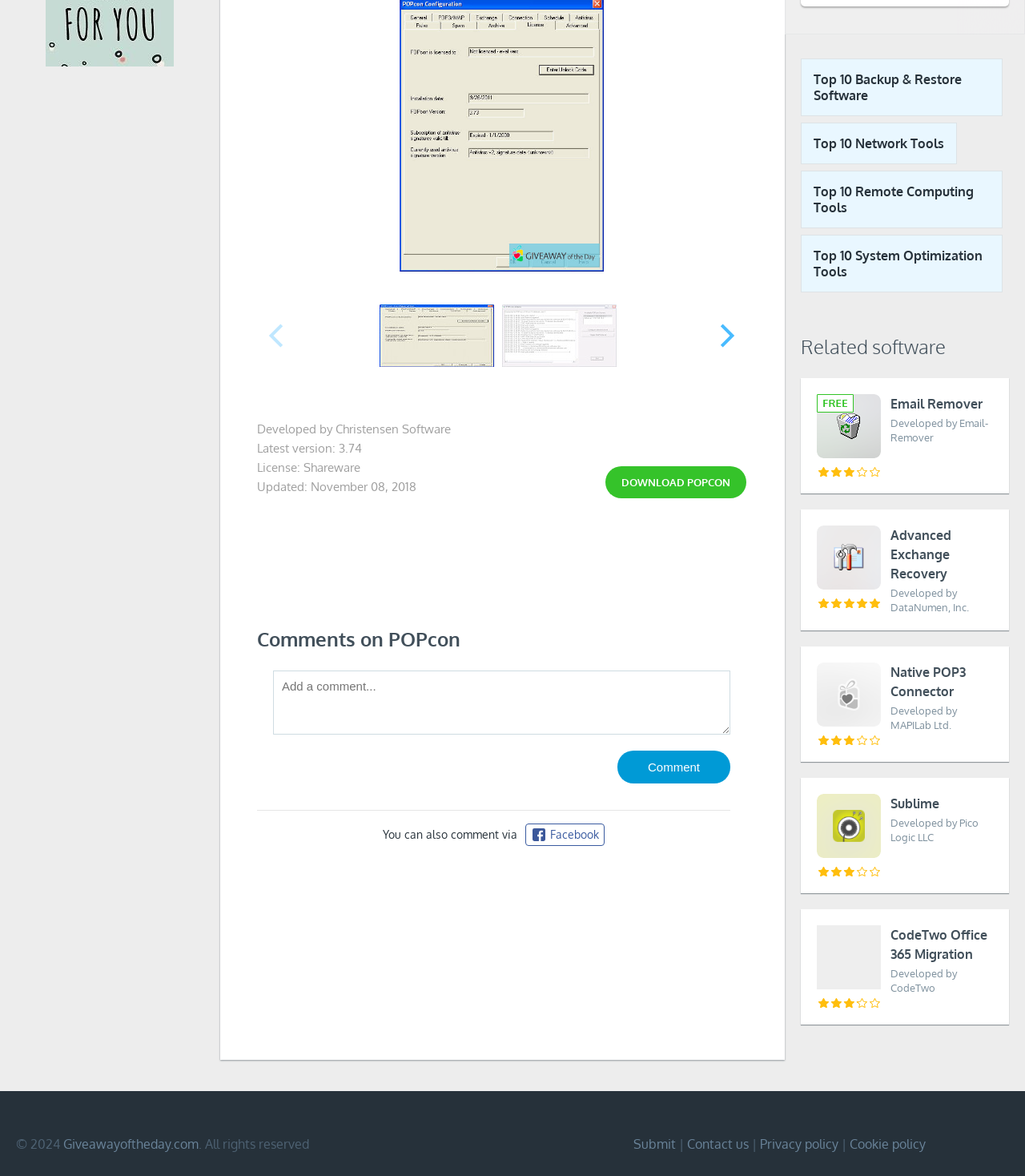Extract the bounding box coordinates for the UI element described by the text: "Download POPcon". The coordinates should be in the form of [left, top, right, bottom] with values between 0 and 1.

[0.591, 0.396, 0.728, 0.424]